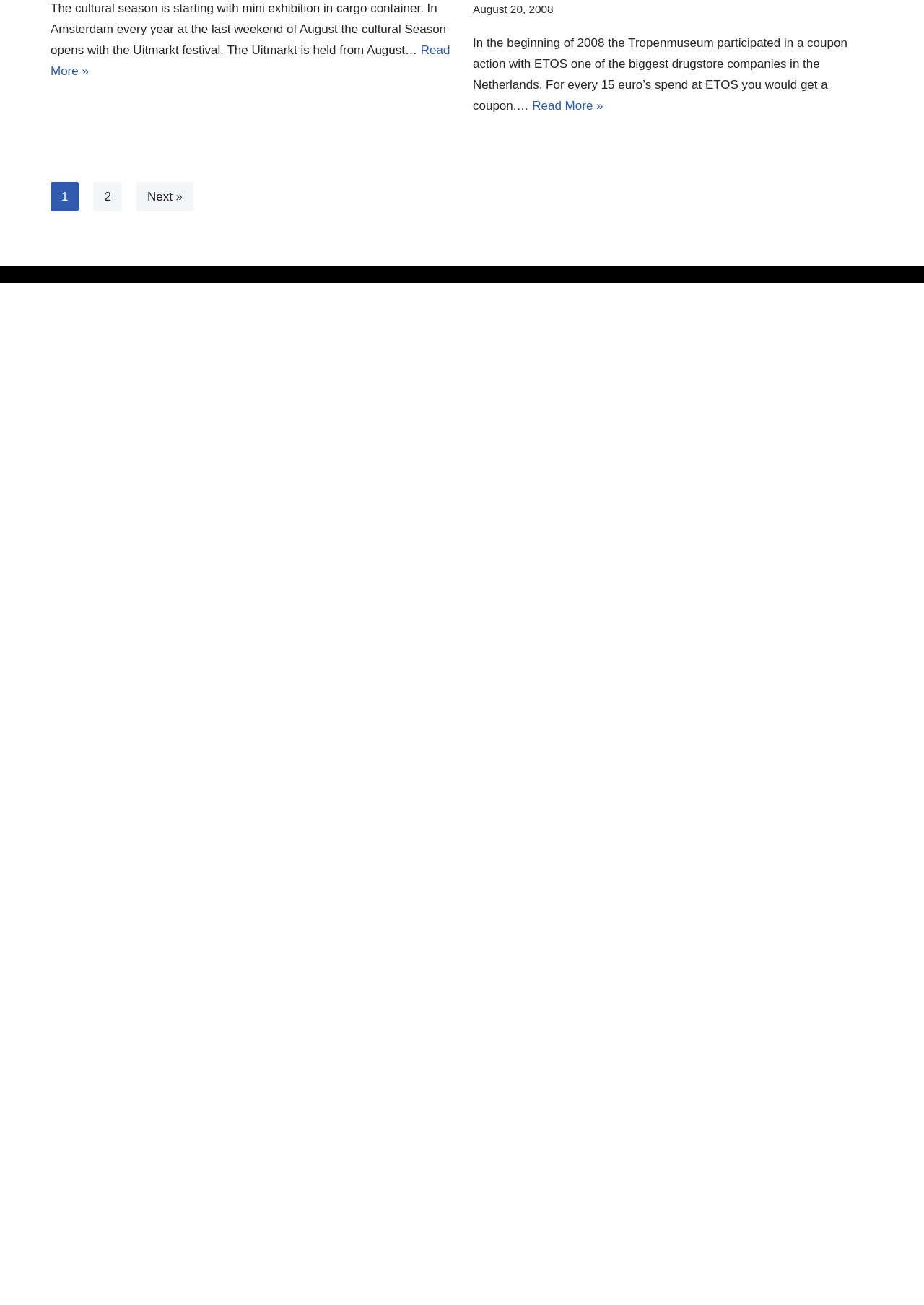Provide the bounding box coordinates for the UI element that is described as: "Read More »Smoking not allowed!!".

[0.072, 0.879, 0.252, 0.888]